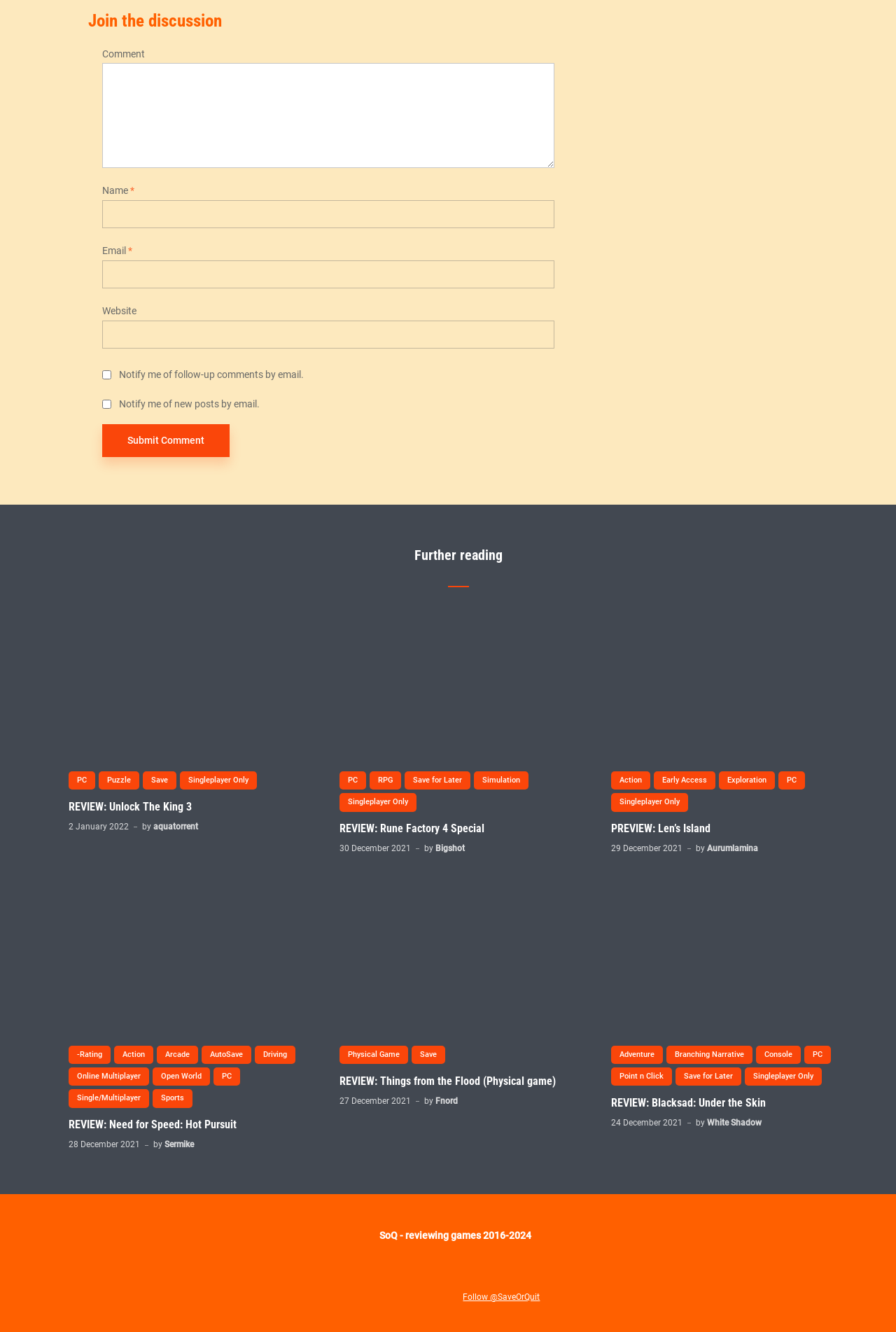Indicate the bounding box coordinates of the clickable region to achieve the following instruction: "Submit a comment."

[0.114, 0.318, 0.256, 0.343]